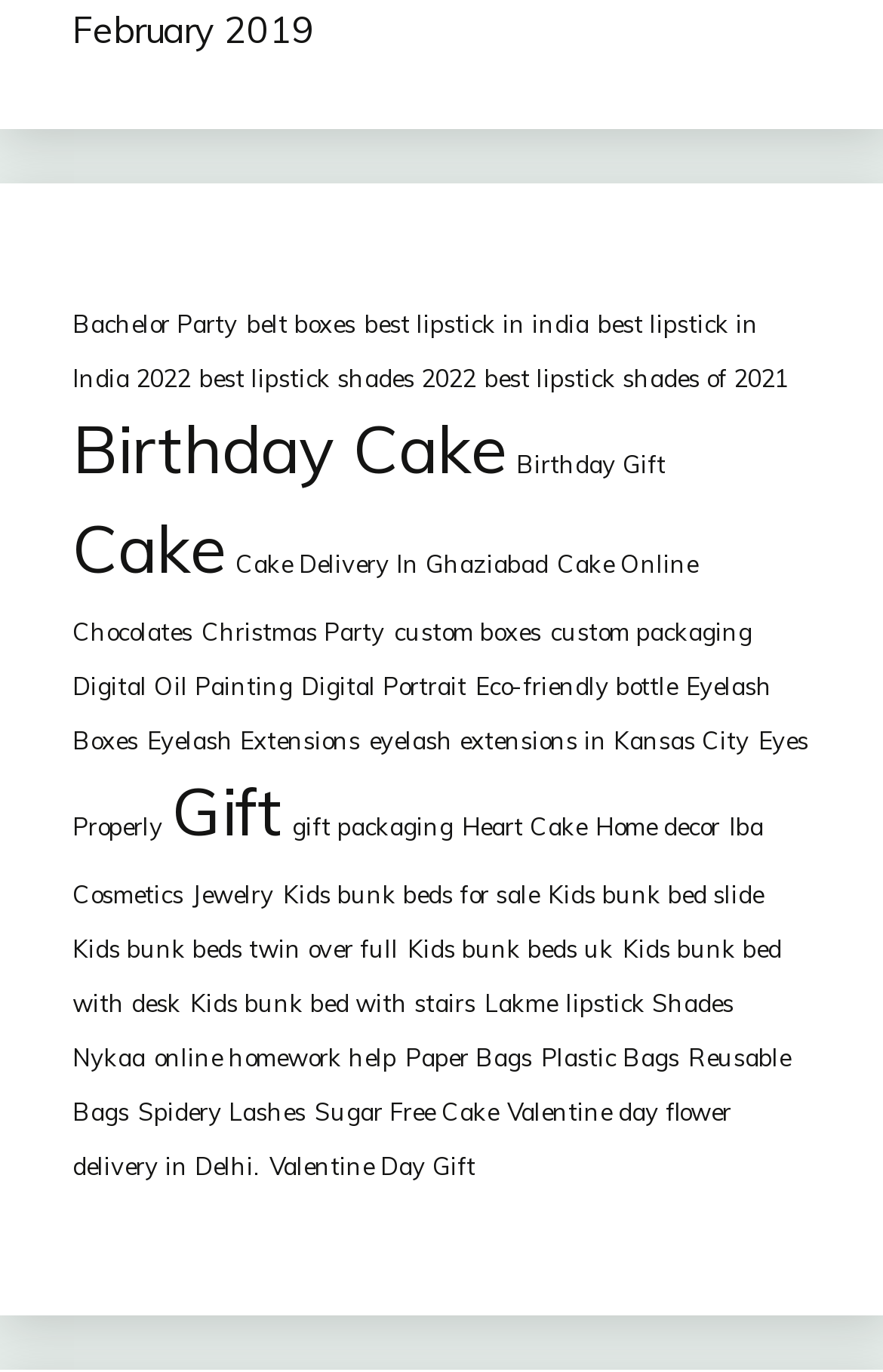Kindly determine the bounding box coordinates for the clickable area to achieve the given instruction: "Explore 'Kids bunk beds uk'".

[0.462, 0.68, 0.695, 0.703]